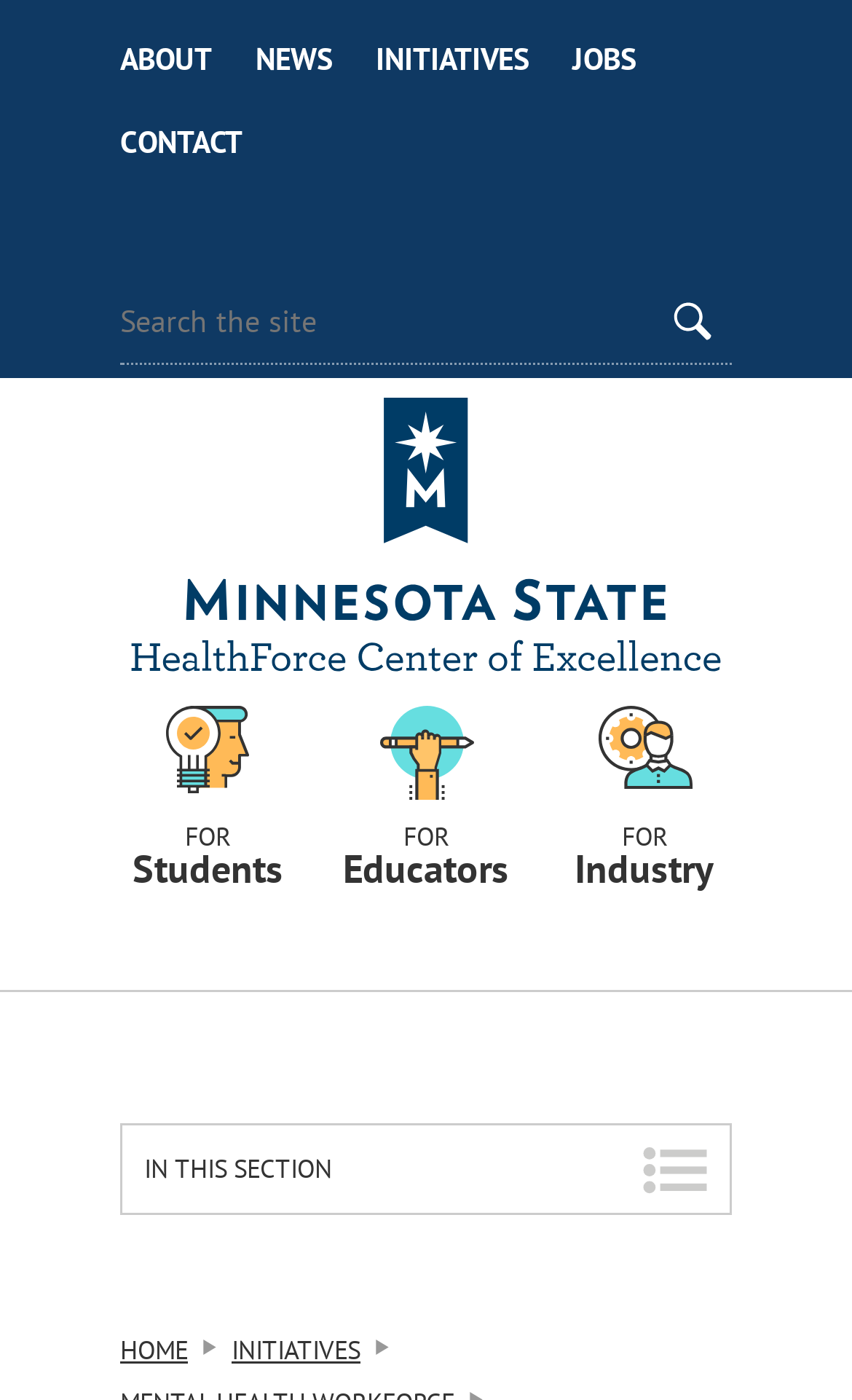Please respond in a single word or phrase: 
How many navigation links are at the top?

5